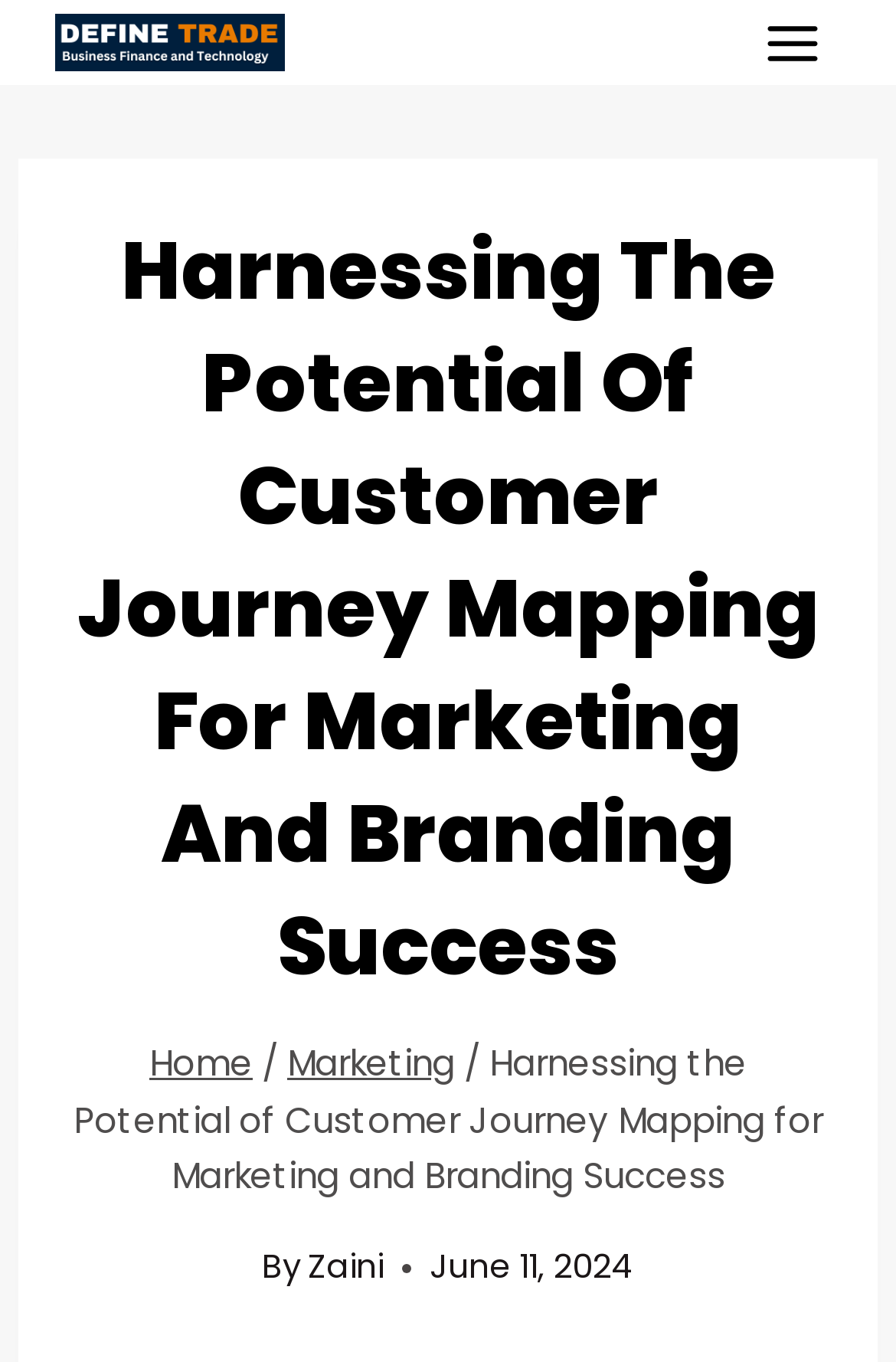Determine the heading of the webpage and extract its text content.

Harnessing The Potential Of Customer Journey Mapping For Marketing And Branding Success